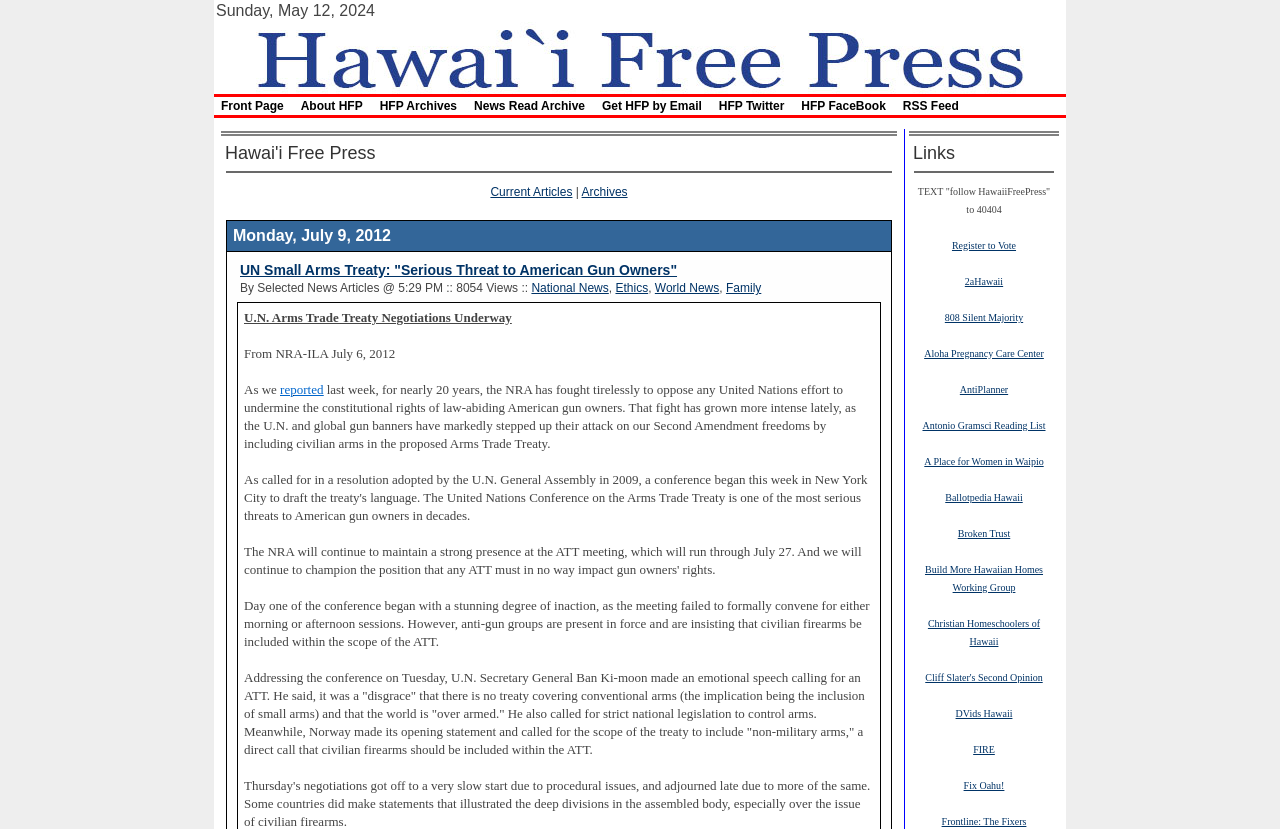What are the categories of the current article?
Using the image, give a concise answer in the form of a single word or short phrase.

National News, Ethics, World News, Family